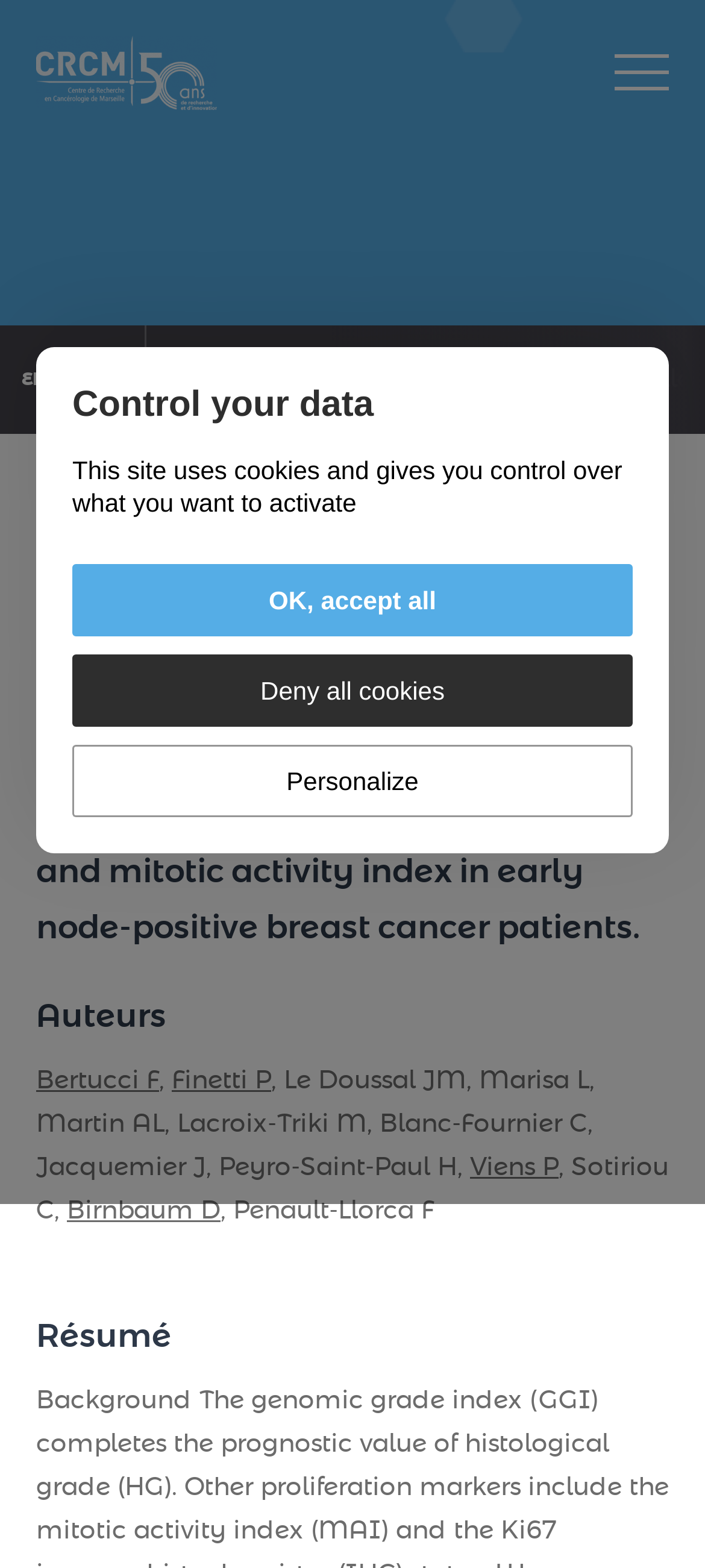Write a detailed summary of the webpage.

This webpage appears to be a scientific article or research paper about breast cancer. At the top, there is a search bar with a button labeled "Bouton de recherche" (Search button) on the right side. Below the search bar, there is a header section with a link to the homepage ("Page d’accueil") and another link to "Publications PubMed". 

To the right of the header section, there is a figure, likely an image or graph related to the article. Below the figure, there is a section with the title "Comparison of the prognostic value of genomic grade index, Ki67 expression and mitotic activity index in early node-positive breast cancer patients." which is also the title of the webpage.

The article has several sections, including "Auteurs" (Authors) which lists the authors of the paper, including Bertucci F, Finetti P, and others. There is also a "Résumé" (Summary) section, but its content is not provided in the accessibility tree.

At the bottom of the page, there are social media sharing links, including Facebook, Twitter, LinkedIn, Google+, and Mail. Additionally, there is a section about cookie control, with buttons to accept all cookies, deny all cookies, or personalize cookie settings.